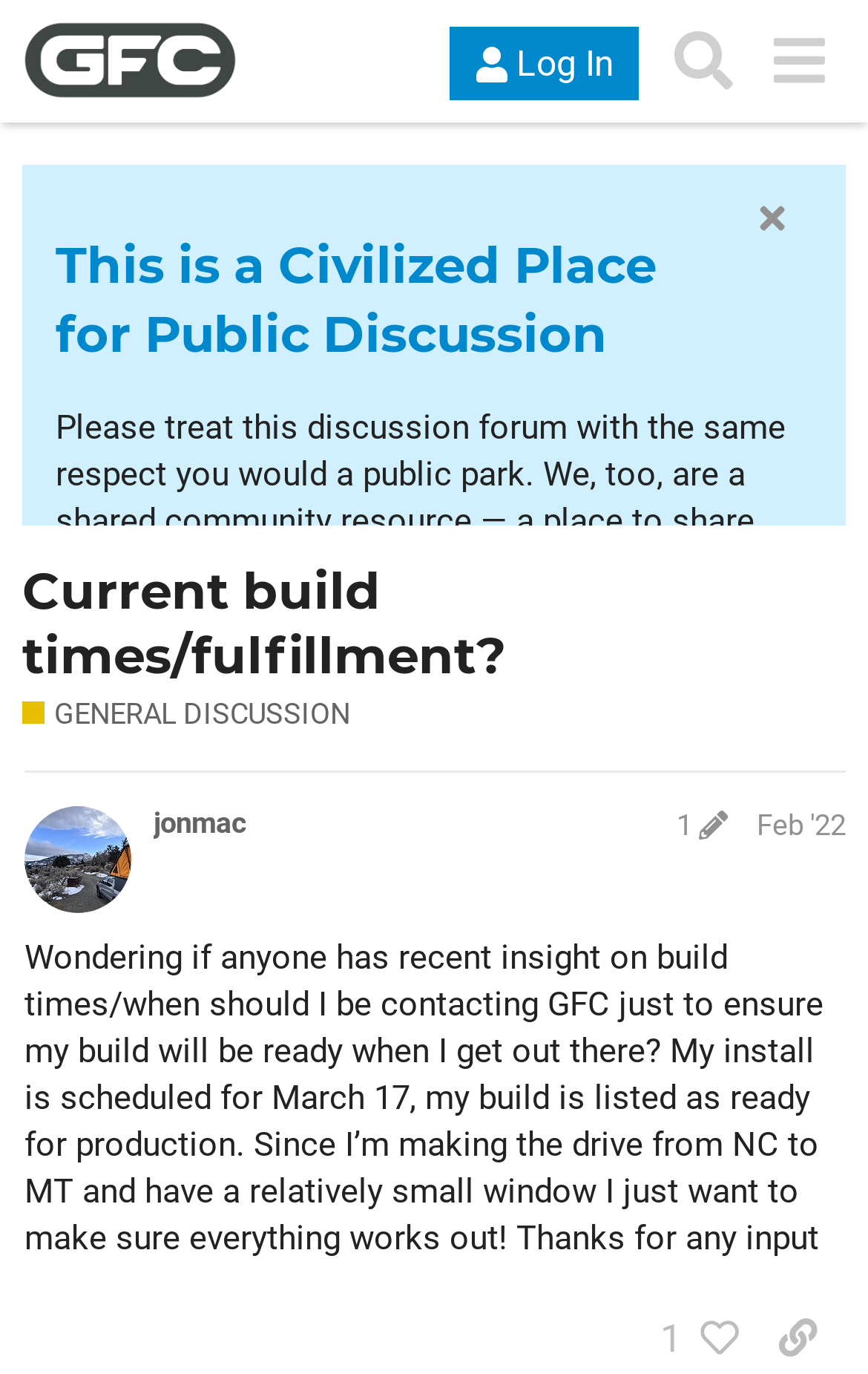Locate the bounding box coordinates of the clickable region to complete the following instruction: "Click the 'Log In' button."

[0.518, 0.02, 0.736, 0.074]